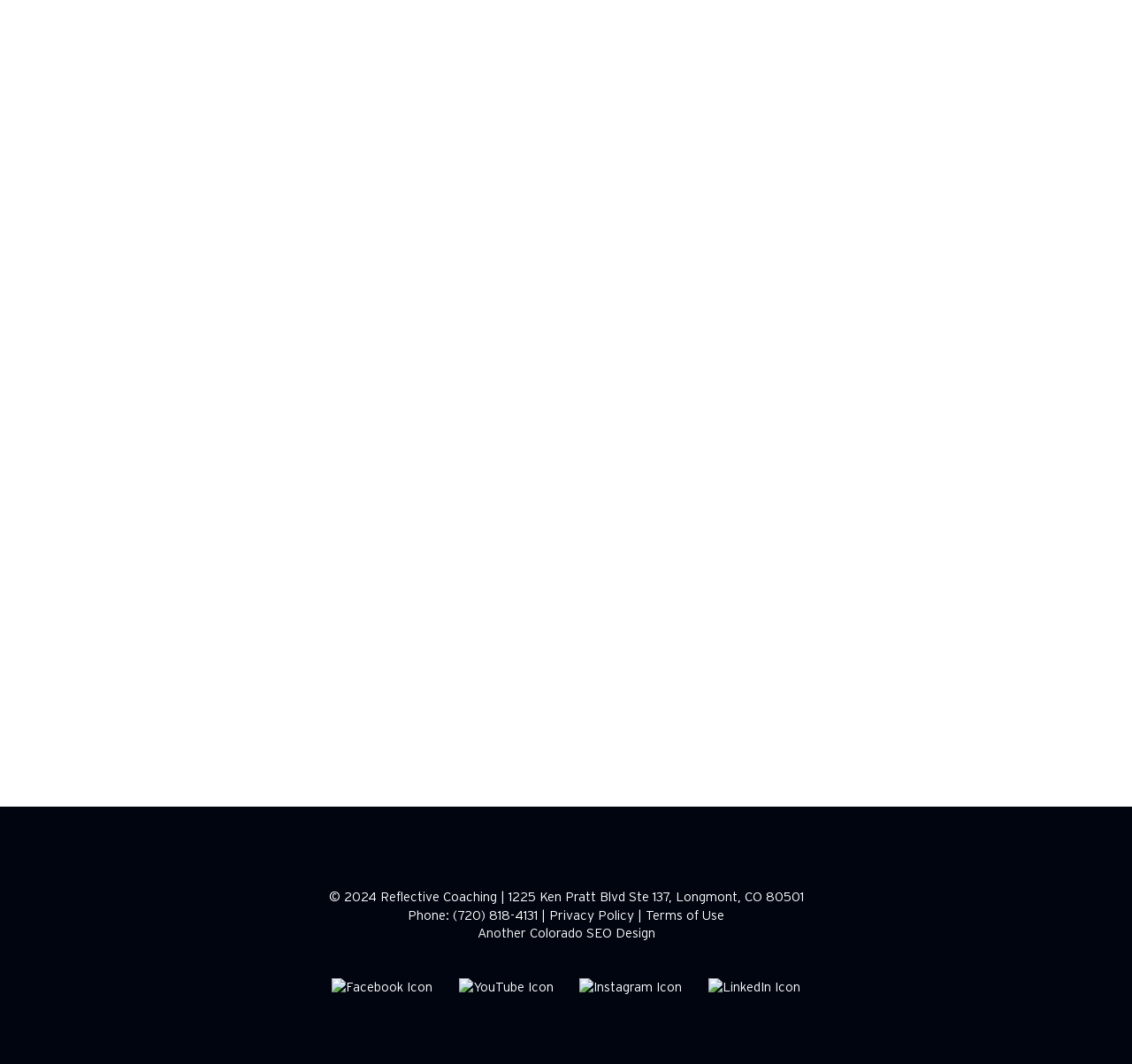Please answer the following question using a single word or phrase: 
What is the main category of entrepreneurs?

Health & Wellness